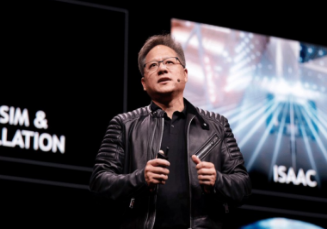What is being projected on the screen behind Jensen Huang?
Using the image, answer in one word or phrase.

SIM & SIMULATION and ISAAC